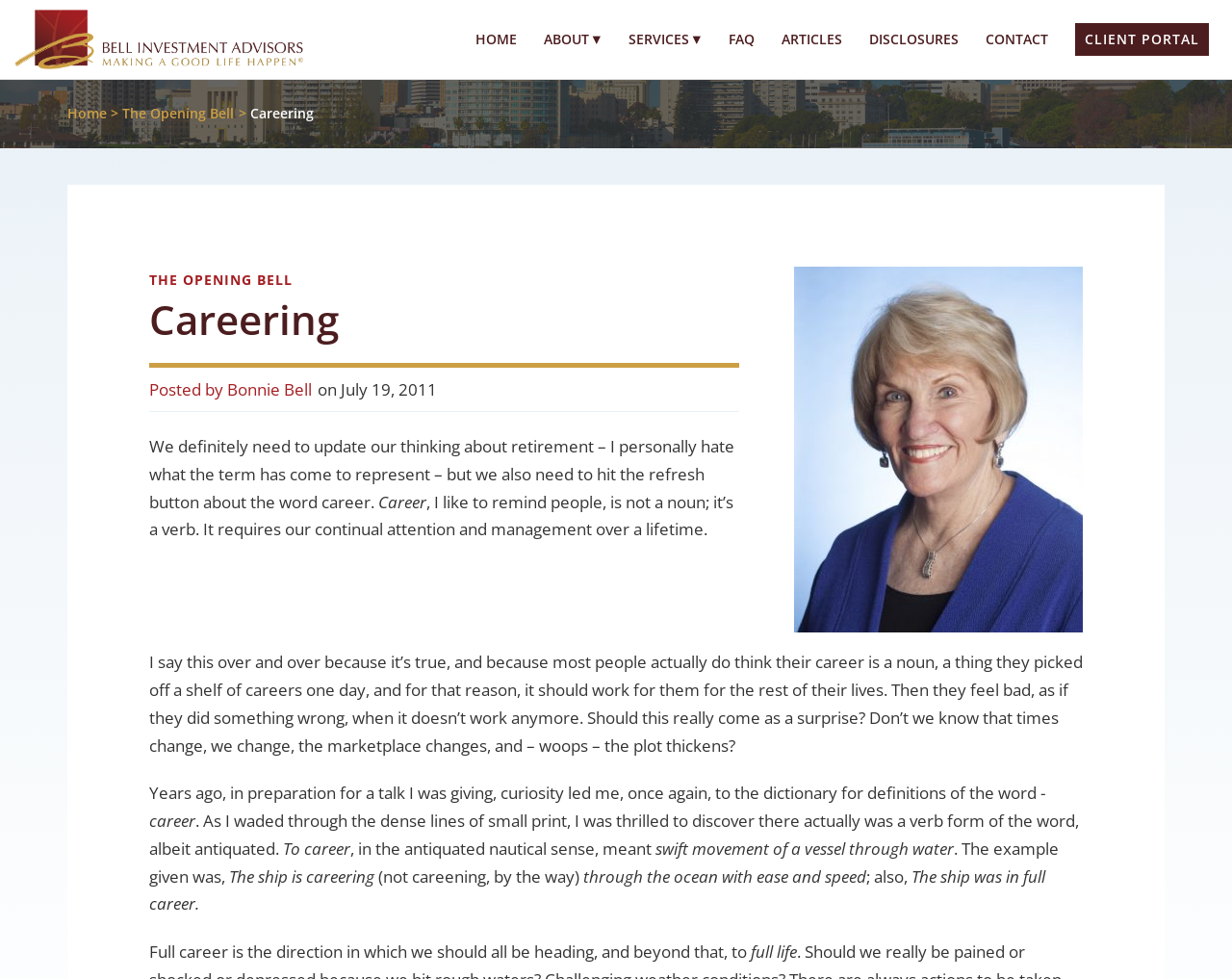What is the meaning of 'to career' in the antiquated nautical sense?
Kindly give a detailed and elaborate answer to the question.

The meaning is mentioned in the article where the author explains the verb form of the word 'career' and provides an example from the dictionary.